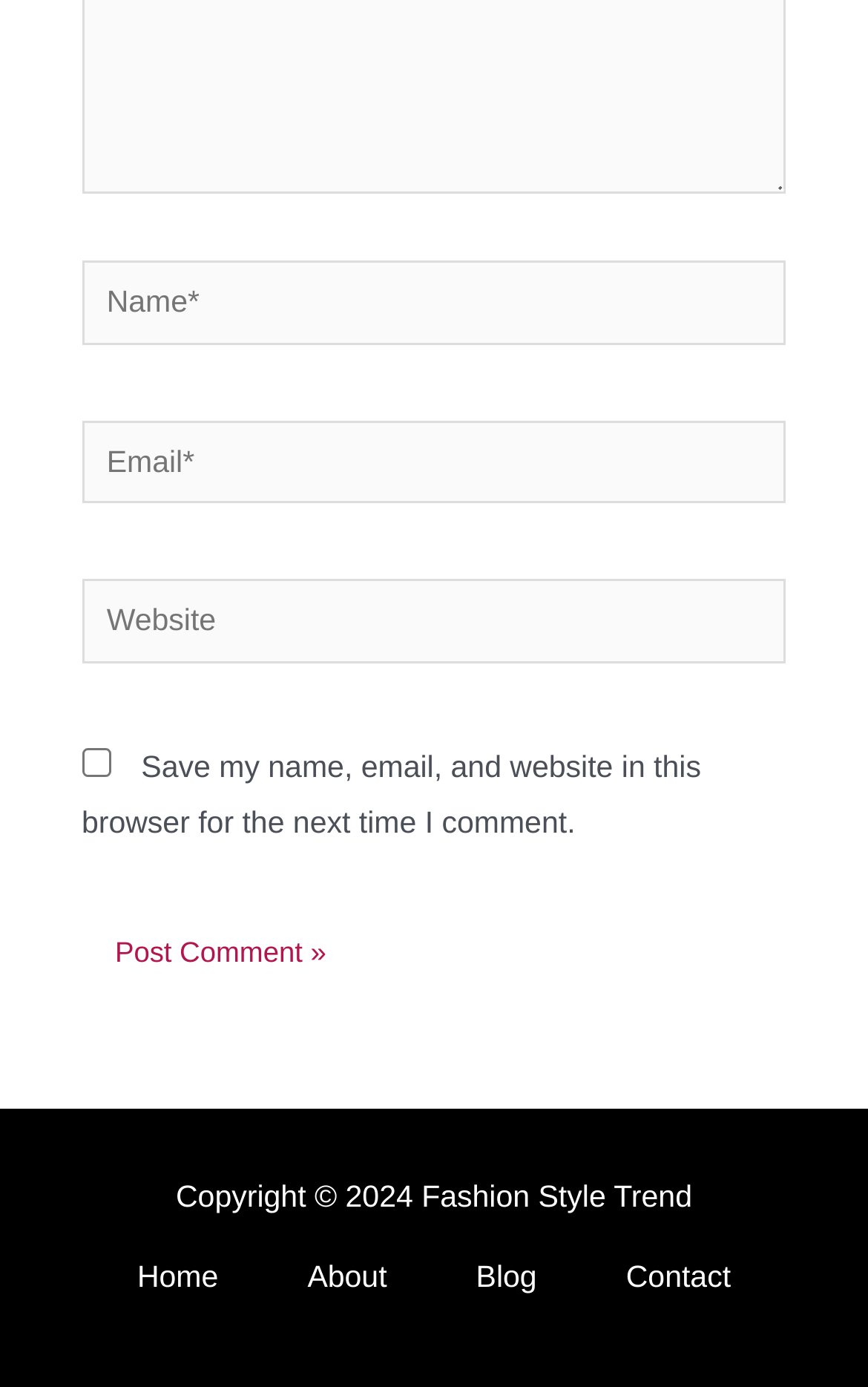Extract the bounding box coordinates for the UI element described by the text: "About". The coordinates should be in the form of [left, top, right, bottom] with values between 0 and 1.

[0.303, 0.9, 0.497, 0.941]